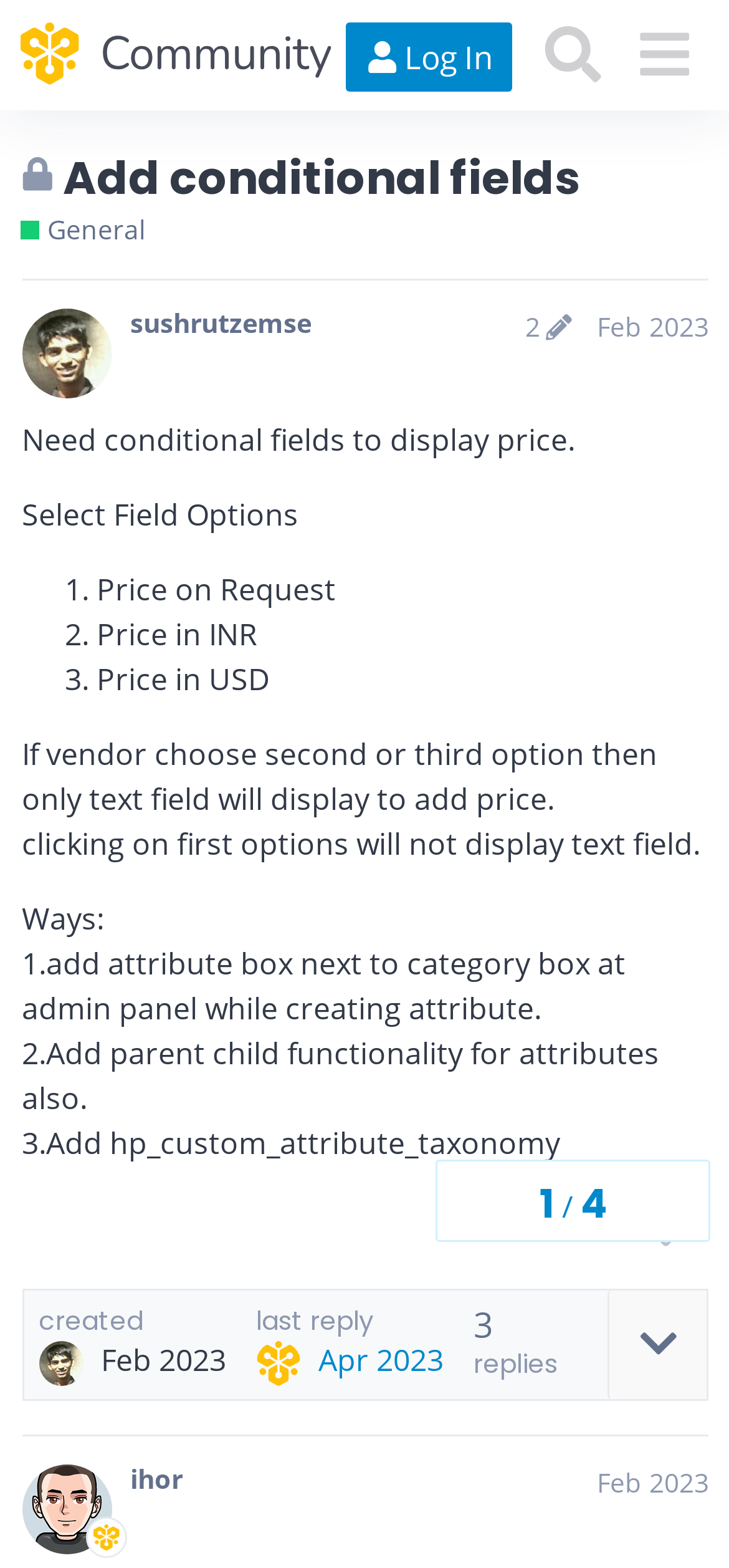Please identify the bounding box coordinates of the clickable area that will allow you to execute the instruction: "View the post edit history".

[0.705, 0.199, 0.801, 0.218]